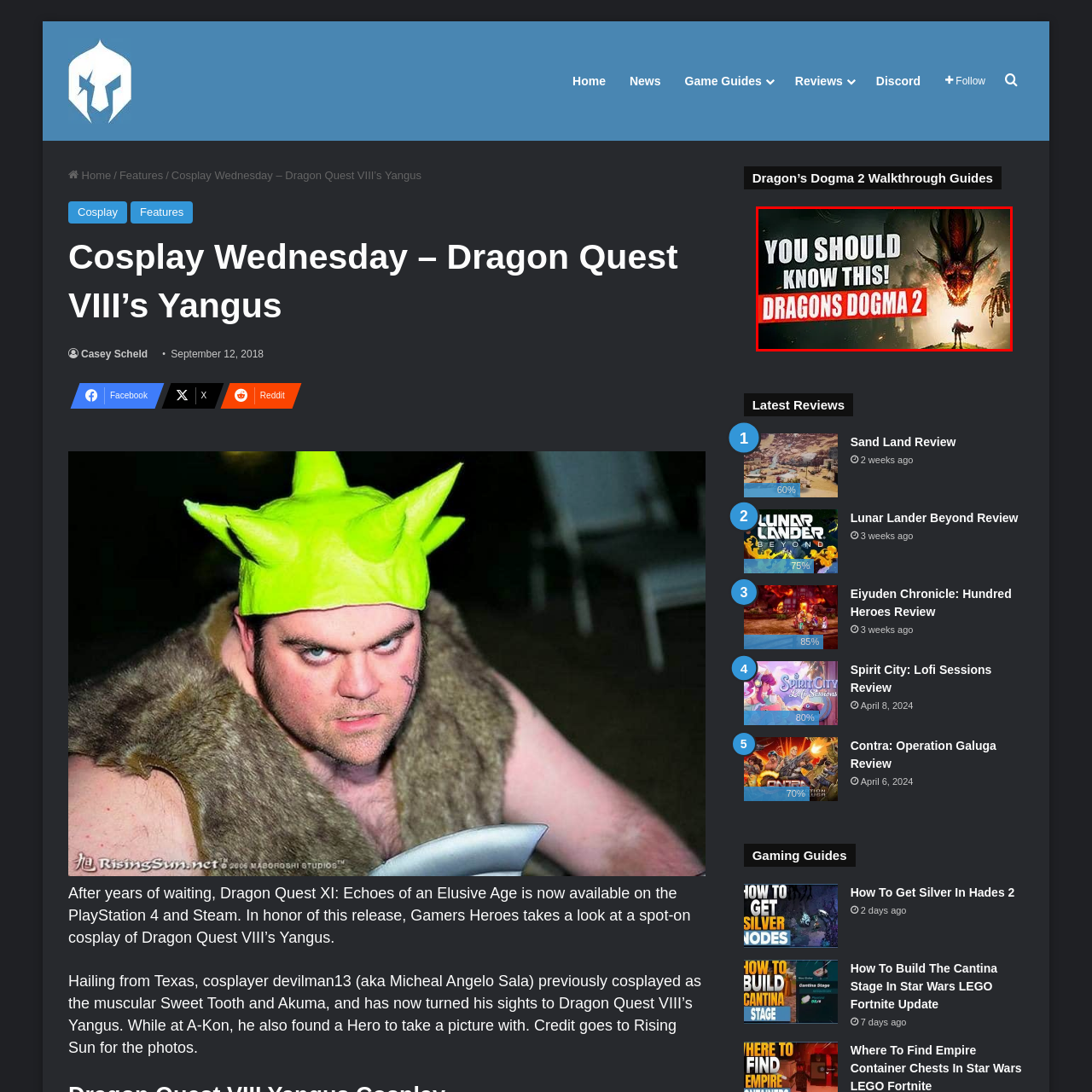Describe all the elements and activities occurring in the red-outlined area of the image extensively.

The image features an eye-catching promotional graphic for the upcoming game "Dragons Dogma 2." The bold text reads "YOU SHOULD KNOW THIS!" along with the game title prominently placed in red against a dramatic backdrop. An imposing dragon looms above a heroic figure silhouetted against a radiant light, capturing the epic fantasy aesthetic that the game is known for. This graphic serves to engage viewers and heighten anticipation for the game's release, emphasizing its adventurous themes and thrilling encounters. The design conveys a sense of urgency and excitement, encouraging fans to stay informed about the latest developments in the world of "Dragons Dogma 2."